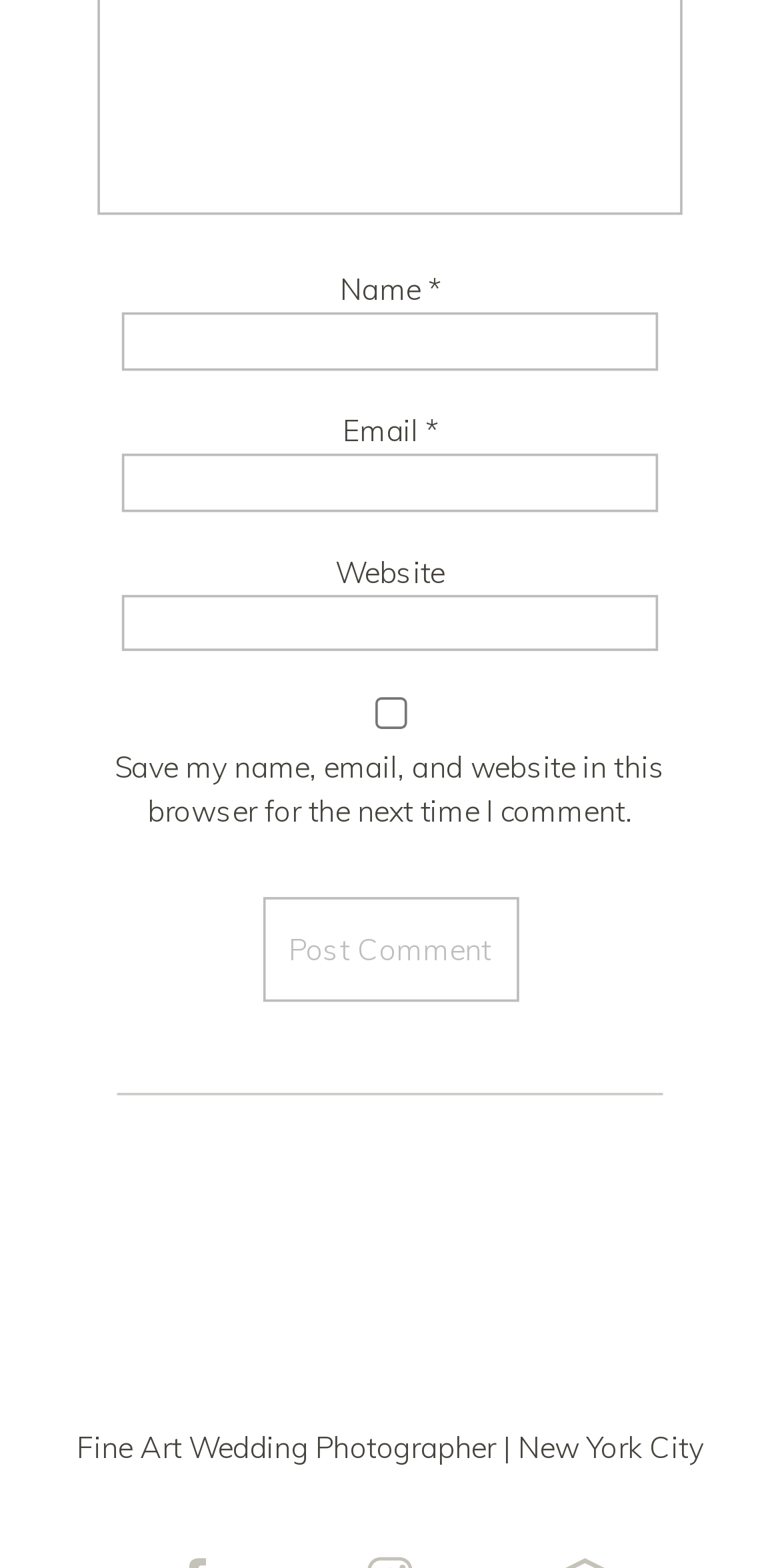Locate the bounding box of the UI element defined by this description: "parent_node: Email * aria-describedby="email-notes" name="email"". The coordinates should be given as four float numbers between 0 and 1, formatted as [left, top, right, bottom].

[0.156, 0.289, 0.844, 0.326]